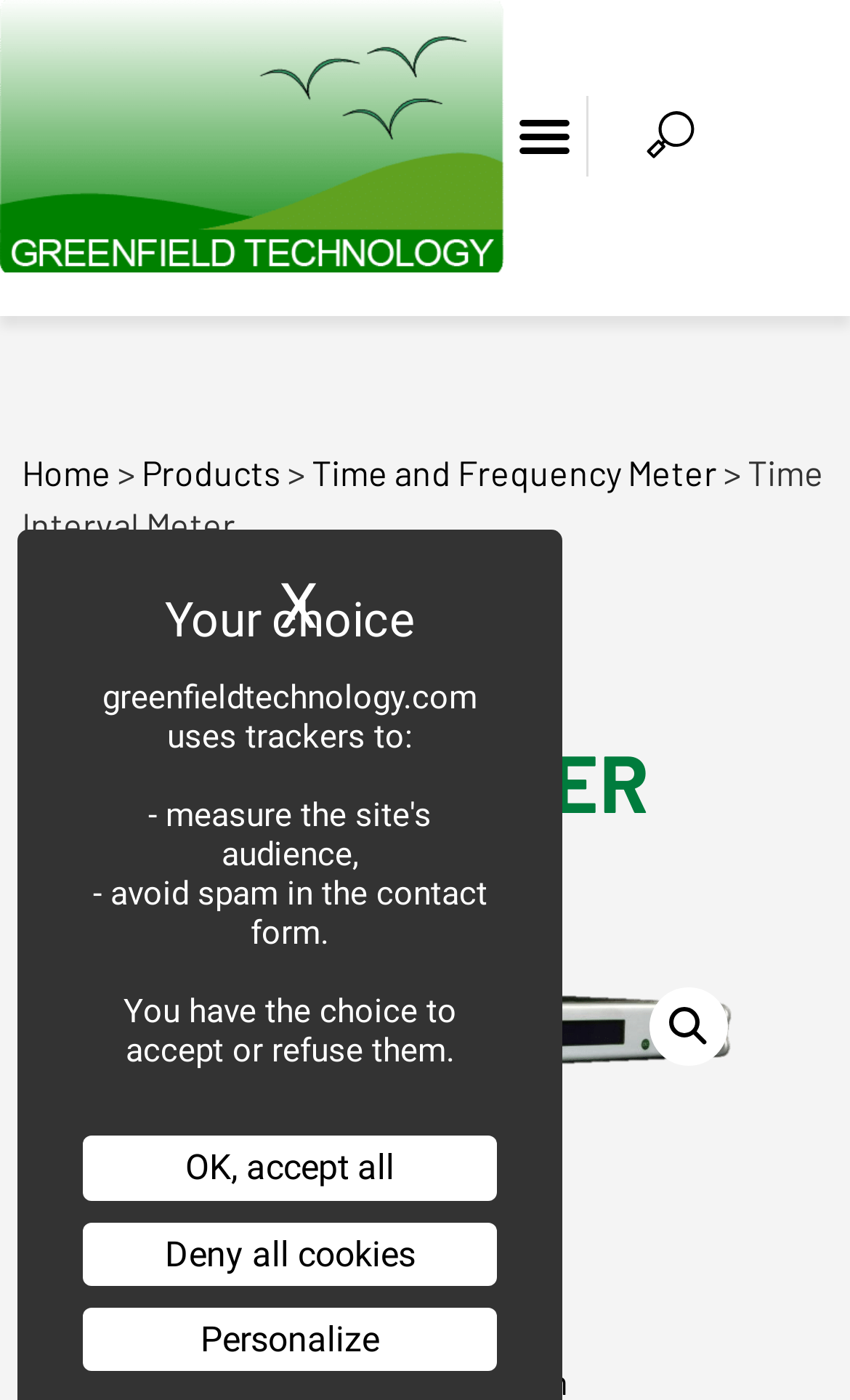Using the description "Search", locate and provide the bounding box of the UI element.

[0.729, 0.062, 0.845, 0.132]